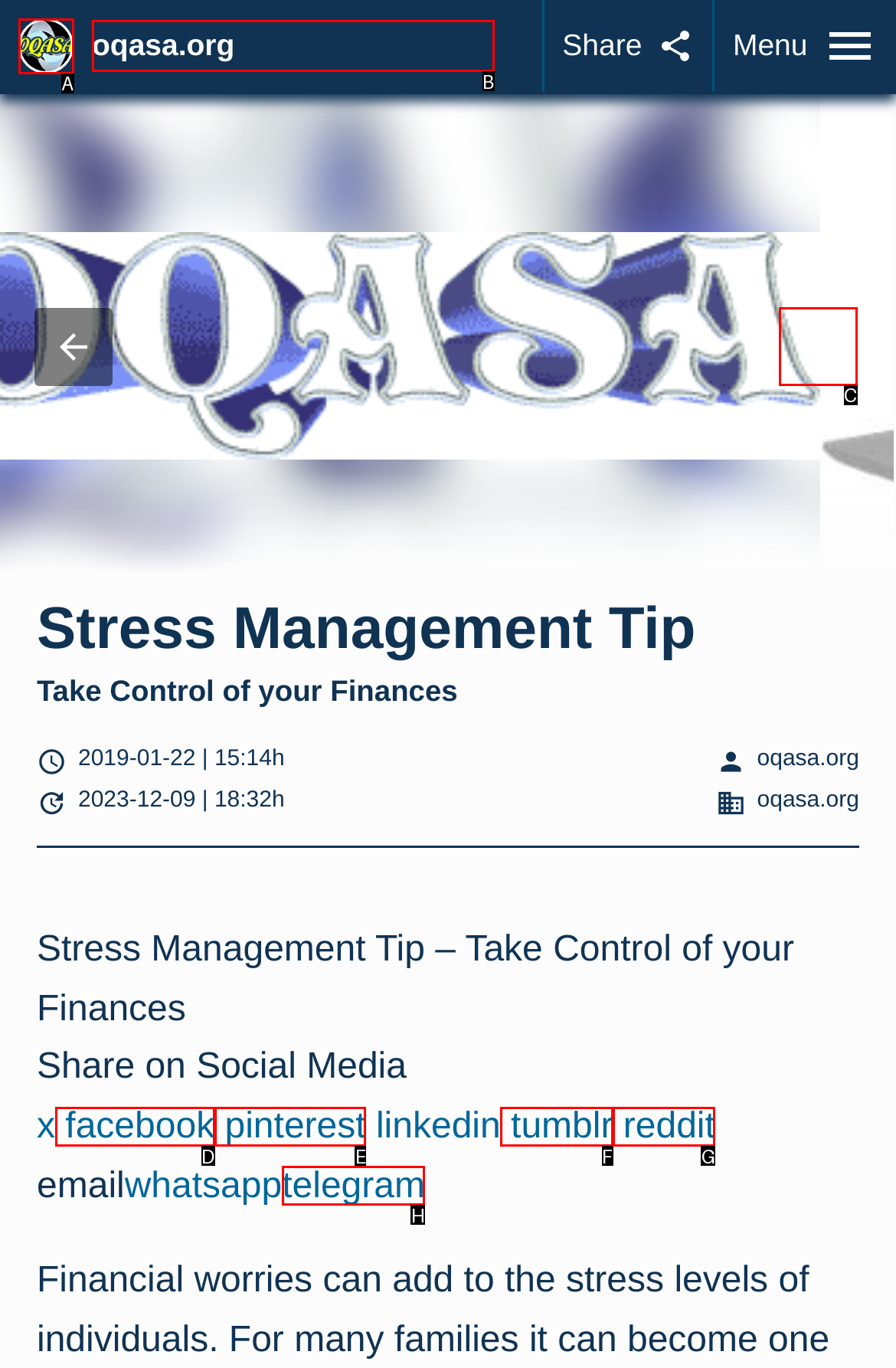From the description: reddit, identify the option that best matches and reply with the letter of that option directly.

G